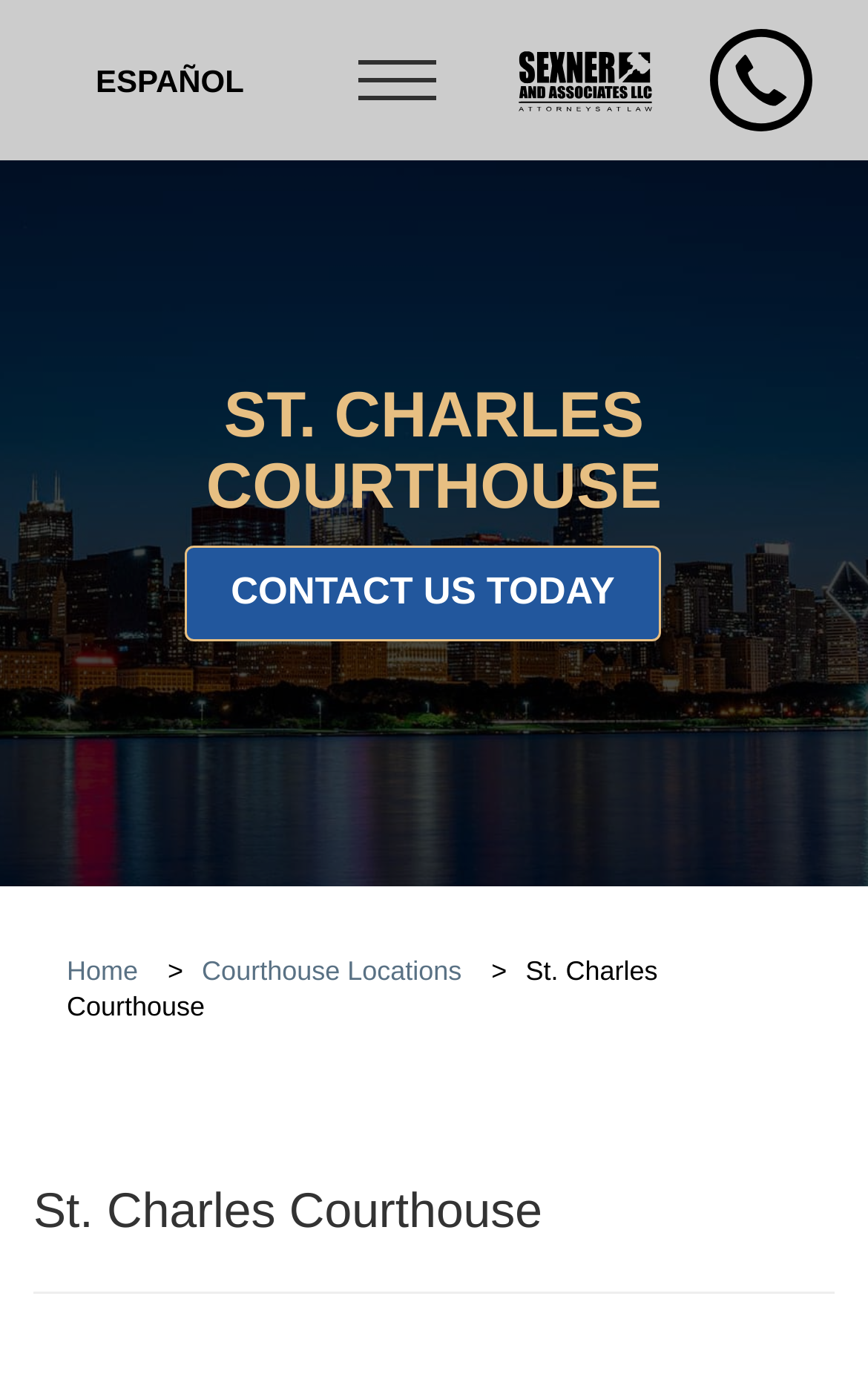Look at the image and give a detailed response to the following question: What is the name of the courthouse?

The name of the courthouse can be found in the StaticText element with the text 'ST. CHARLES COURTHOUSE' and also in the heading element with the text 'St. Charles Courthouse'.